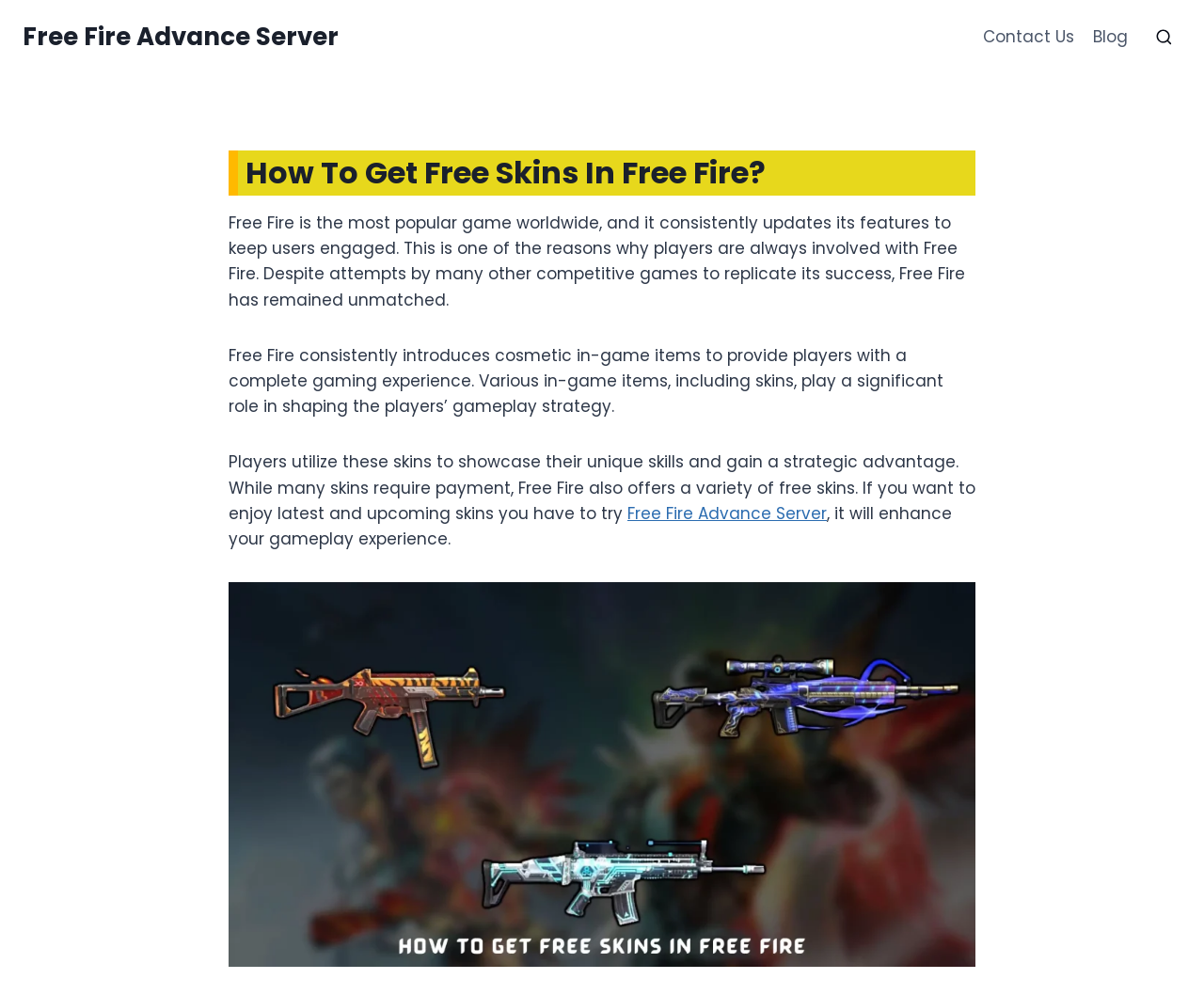What type of items are introduced by Free Fire?
Please give a detailed answer to the question using the information shown in the image.

The webpage states that Free Fire consistently introduces cosmetic in-game items to provide players with a complete gaming experience. This is mentioned in the second paragraph, 'Free Fire consistently introduces cosmetic in-game items to provide players with a complete gaming experience...'.